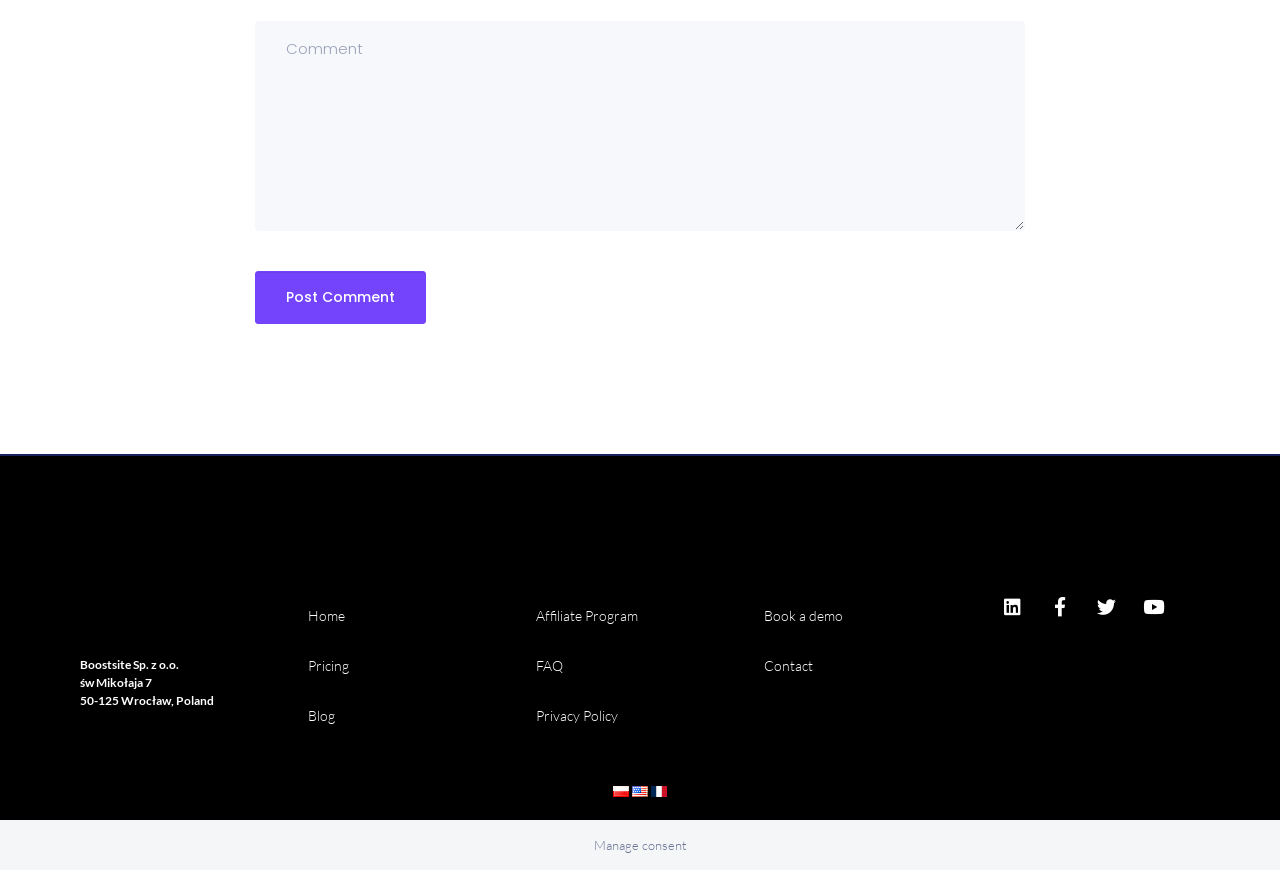Use the details in the image to answer the question thoroughly: 
How many language options are there?

There are two language options located at the bottom of the page, which are 'polski' and 'english', each represented by a link and a flag icon.